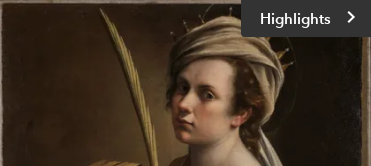Generate an elaborate caption that includes all aspects of the image.

The image depicts a detailed portrait featuring a woman with an expressive gaze, adorned with a flowing headpiece and a golden halo. She is holding a palm branch, a symbol often associated with victory or martyrdom. The background is textured and dark, allowing the figure to stand out prominently. Accompanying the image is a label titled "Highlights," which suggests that this piece is part of a curated selection intended to showcase significant works. This context implies the artwork may hold particular importance or represent a notable style or period in art history, inviting viewers to engage more deeply with the themes and narratives it presents.